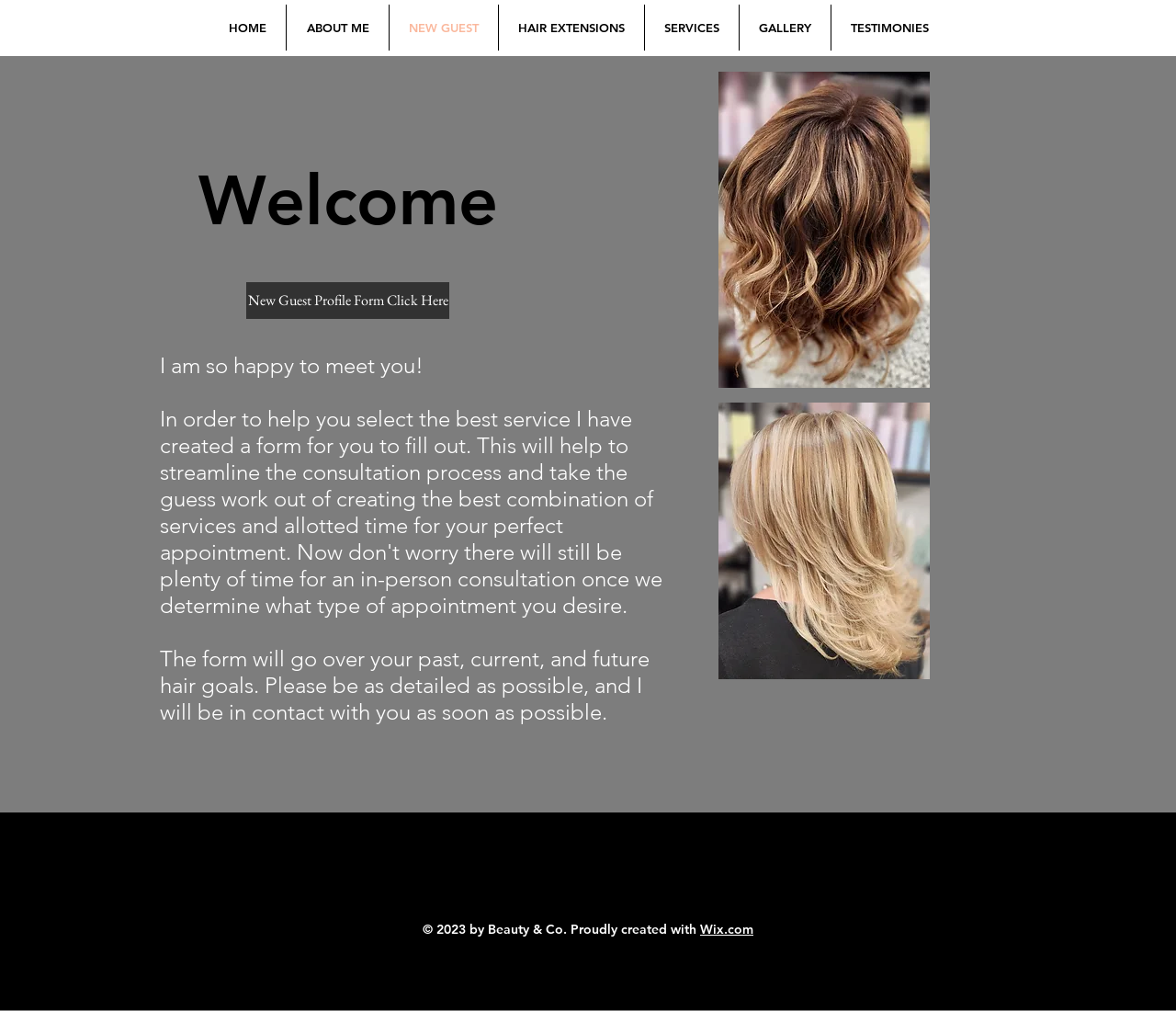Could you determine the bounding box coordinates of the clickable element to complete the instruction: "Learn about SERVICES"? Provide the coordinates as four float numbers between 0 and 1, i.e., [left, top, right, bottom].

[0.548, 0.005, 0.628, 0.05]